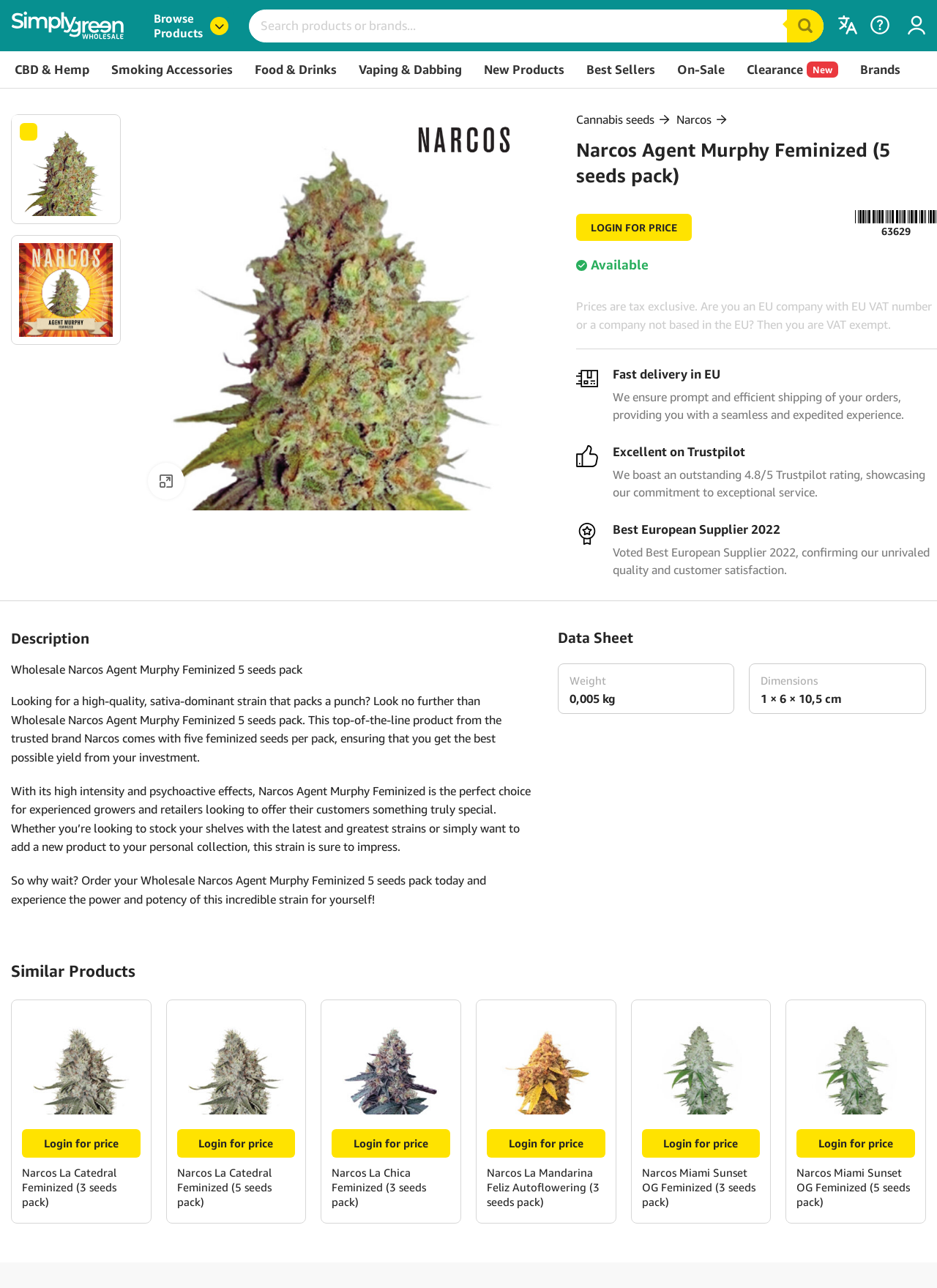Specify the bounding box coordinates of the element's area that should be clicked to execute the given instruction: "Search for products". The coordinates should be four float numbers between 0 and 1, i.e., [left, top, right, bottom].

[0.266, 0.007, 0.879, 0.033]